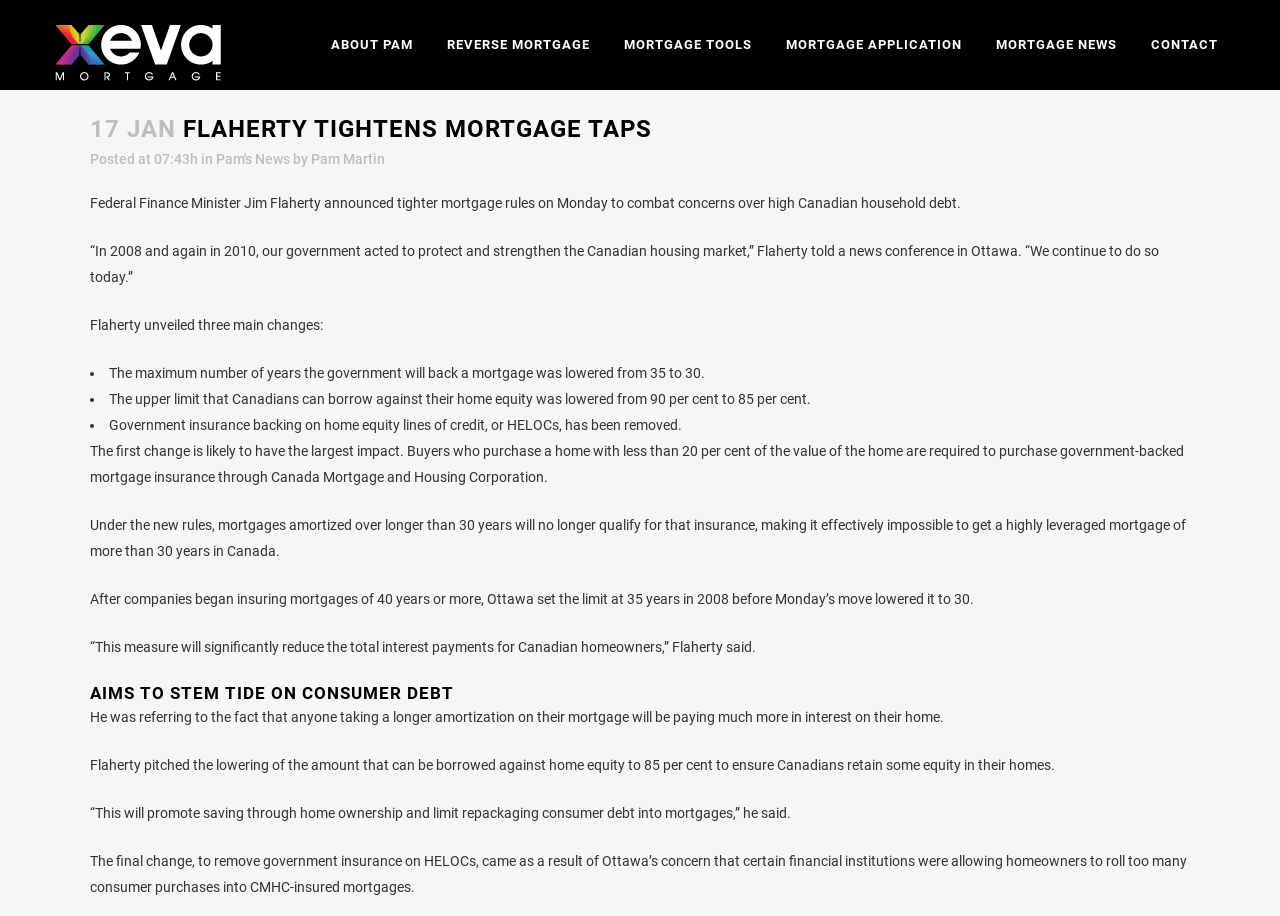Determine the bounding box coordinates of the UI element that matches the following description: "Contact". The coordinates should be four float numbers between 0 and 1 in the format [left, top, right, bottom].

[0.886, 0.0, 0.965, 0.098]